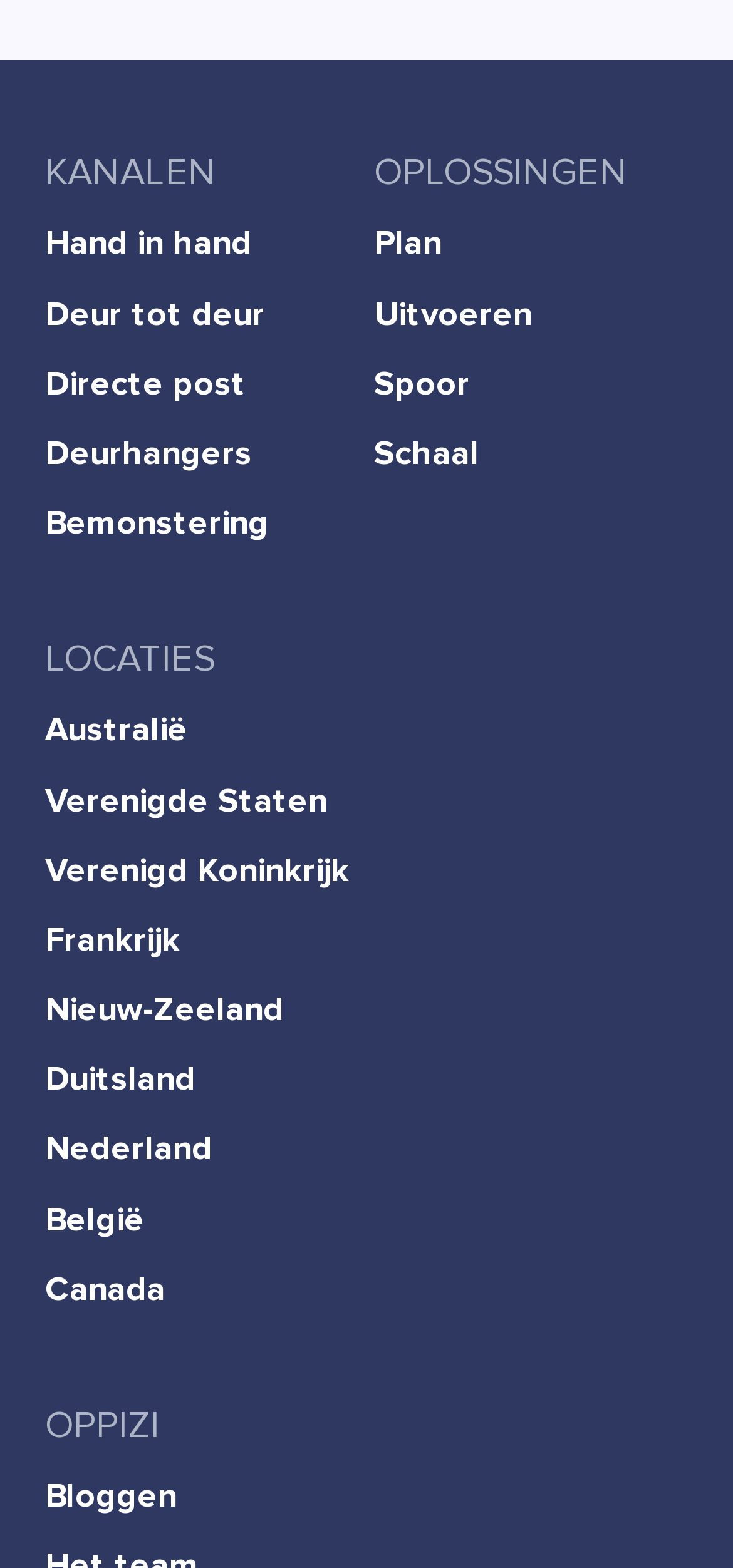Can you give a detailed response to the following question using the information from the image? How many links are under 'KANALEN'?

I counted the number of links under the 'KANALEN' heading, which are 'Hand in hand', 'Deur tot deur', 'Directe post', 'Deurhangers', 'Bemonstering', so there are 6 links in total.